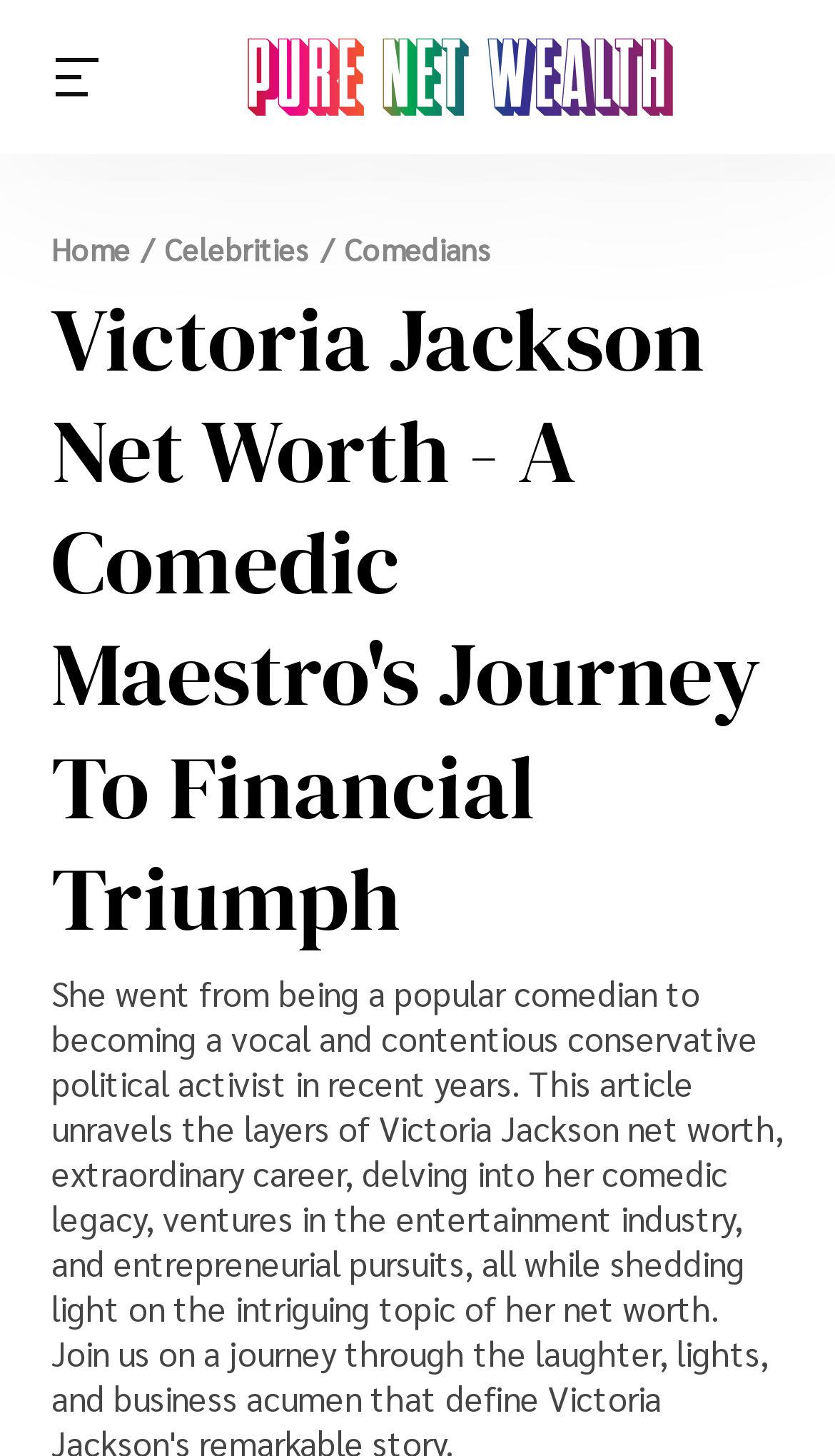What is the position of the 'Celebrities' link?
Look at the screenshot and provide an in-depth answer.

I determined the answer by examining the link elements and their bounding box coordinates, and found that the 'Celebrities' link is located to the right of the 'Home' link and to the left of the 'Comedians' link.